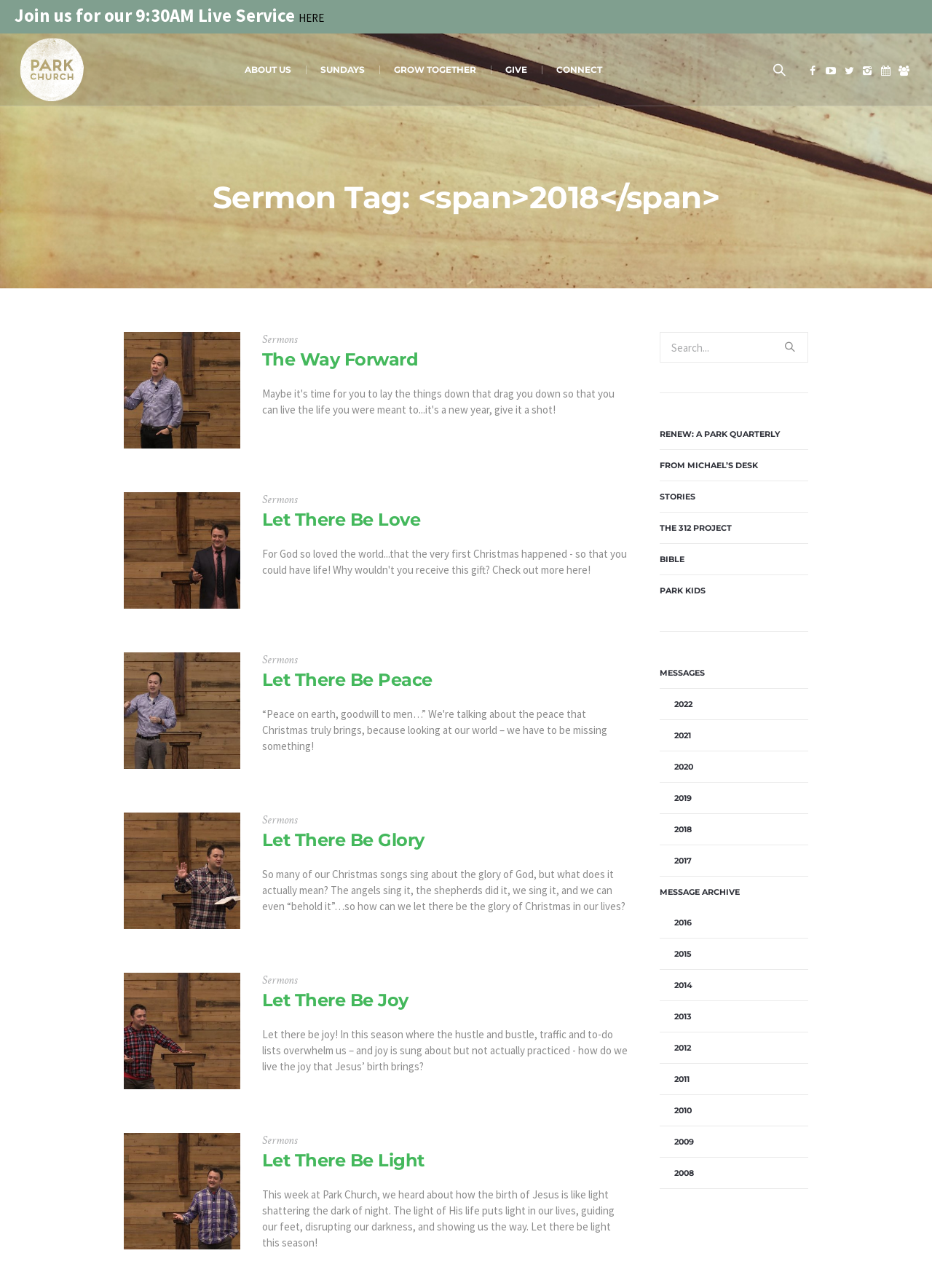Find the bounding box coordinates of the clickable area required to complete the following action: "Join the 9:30AM Live Service".

[0.016, 0.003, 0.32, 0.021]